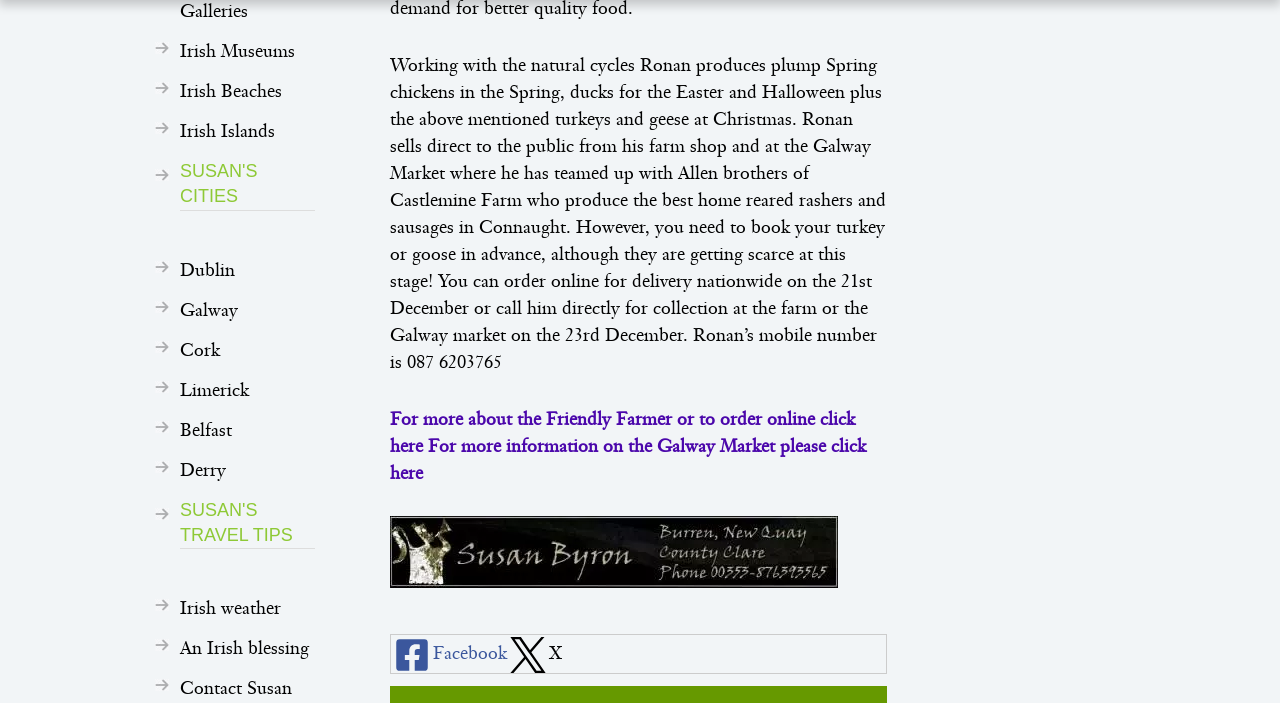Please identify the bounding box coordinates for the region that you need to click to follow this instruction: "Click on Irish Museums".

[0.141, 0.046, 0.246, 0.098]